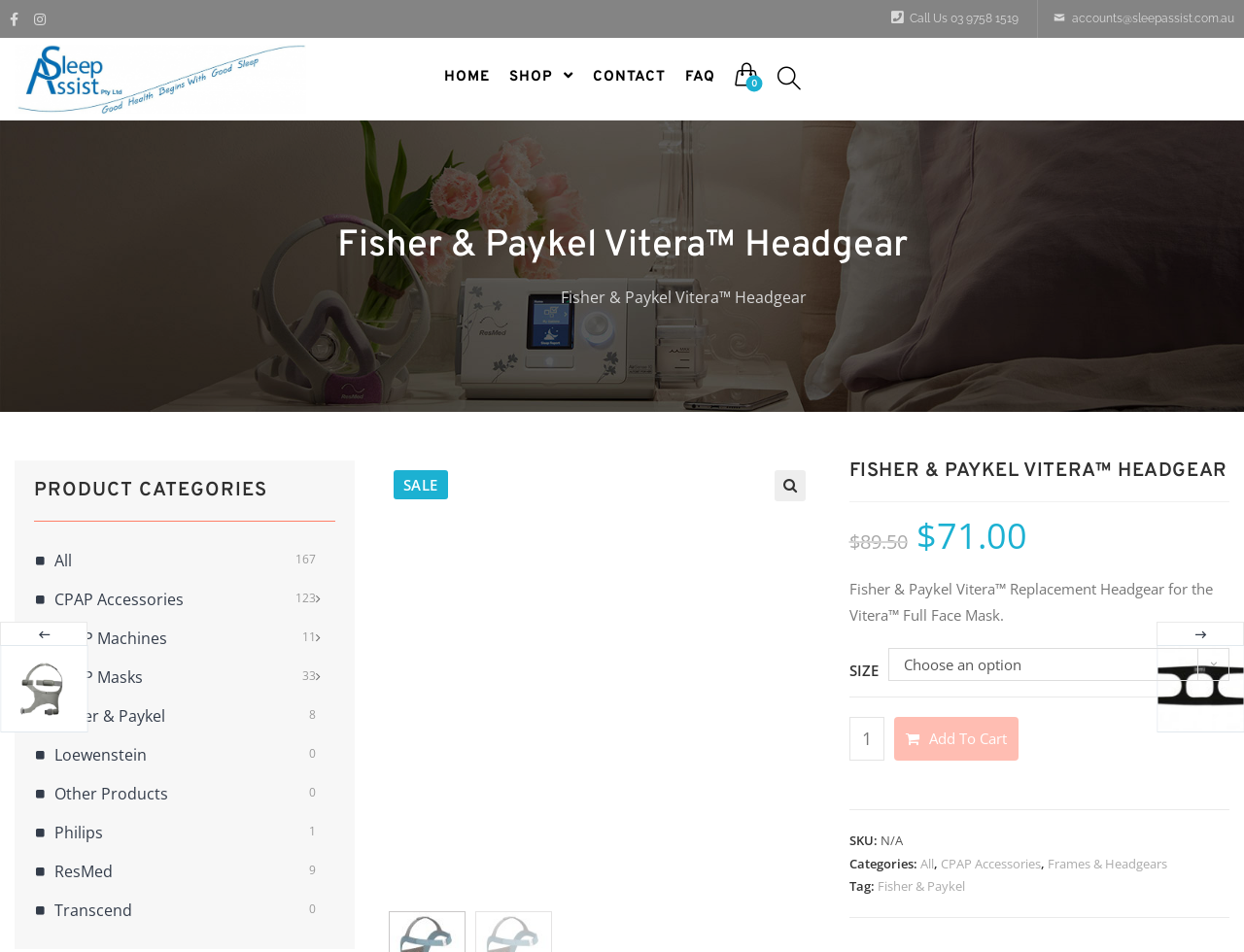Please identify the bounding box coordinates of the element's region that should be clicked to execute the following instruction: "Search for products". The bounding box coordinates must be four float numbers between 0 and 1, i.e., [left, top, right, bottom].

[0.622, 0.494, 0.647, 0.527]